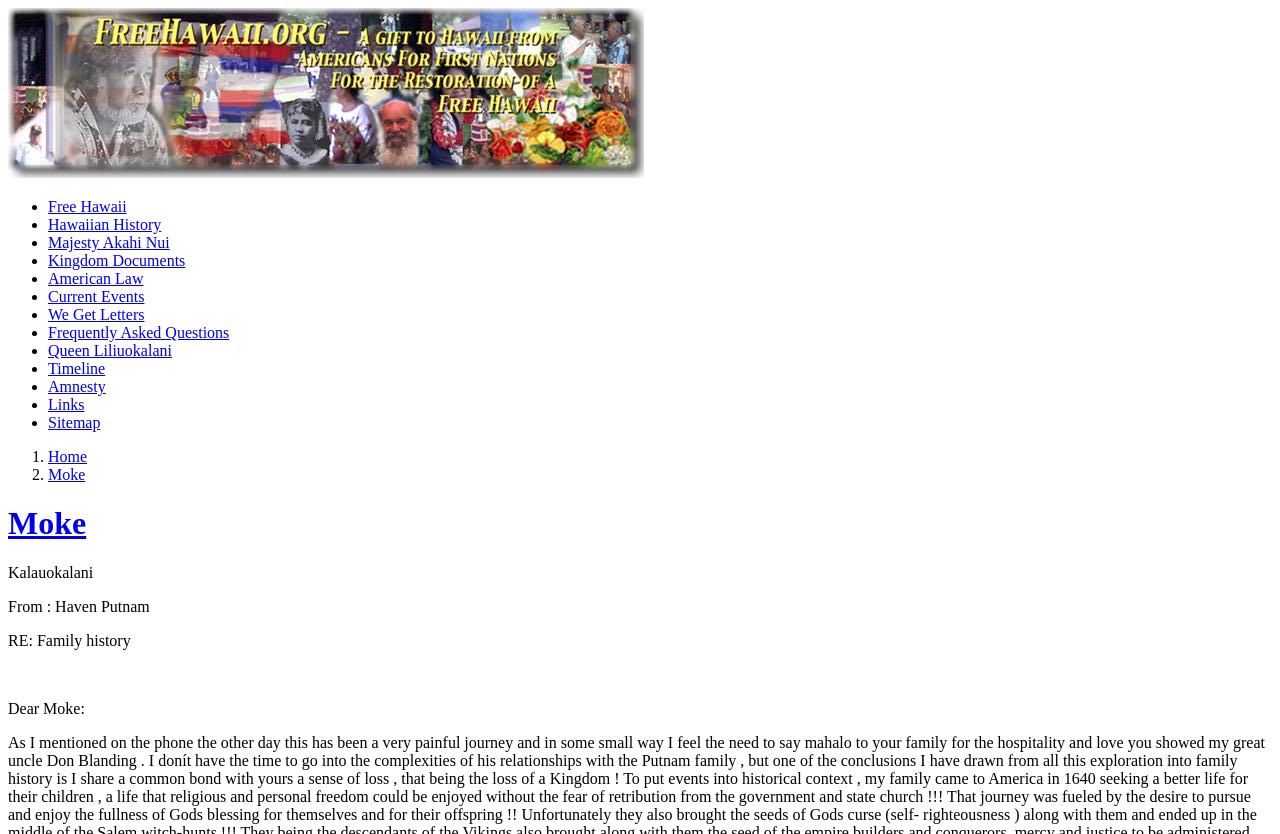Find the bounding box of the UI element described as: "American Law". The bounding box coordinates should be given as four float values between 0 and 1, i.e., [left, top, right, bottom].

[0.038, 0.324, 0.112, 0.344]